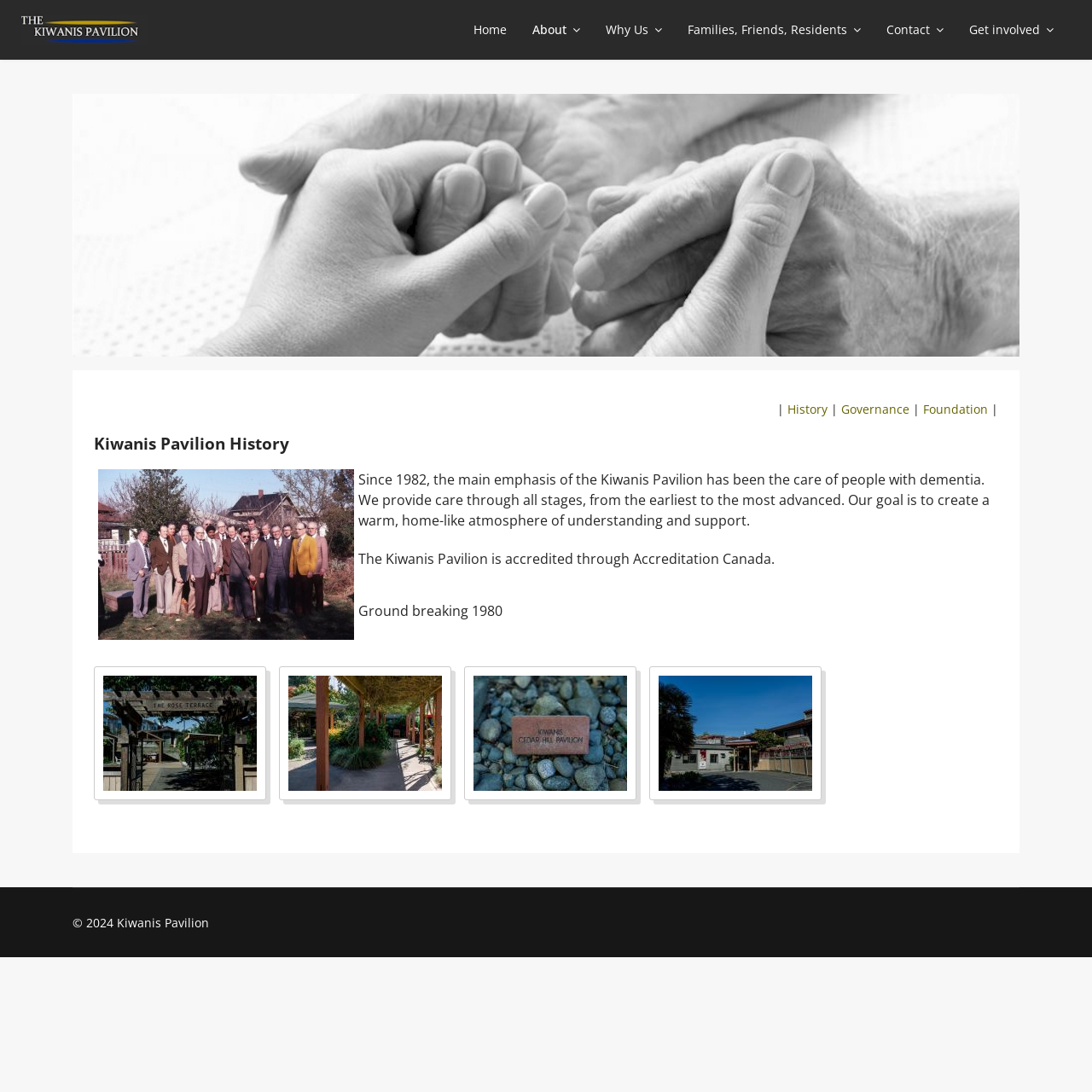Determine the bounding box coordinates of the clickable region to carry out the instruction: "View the image of 2b".

[0.095, 0.618, 0.235, 0.724]